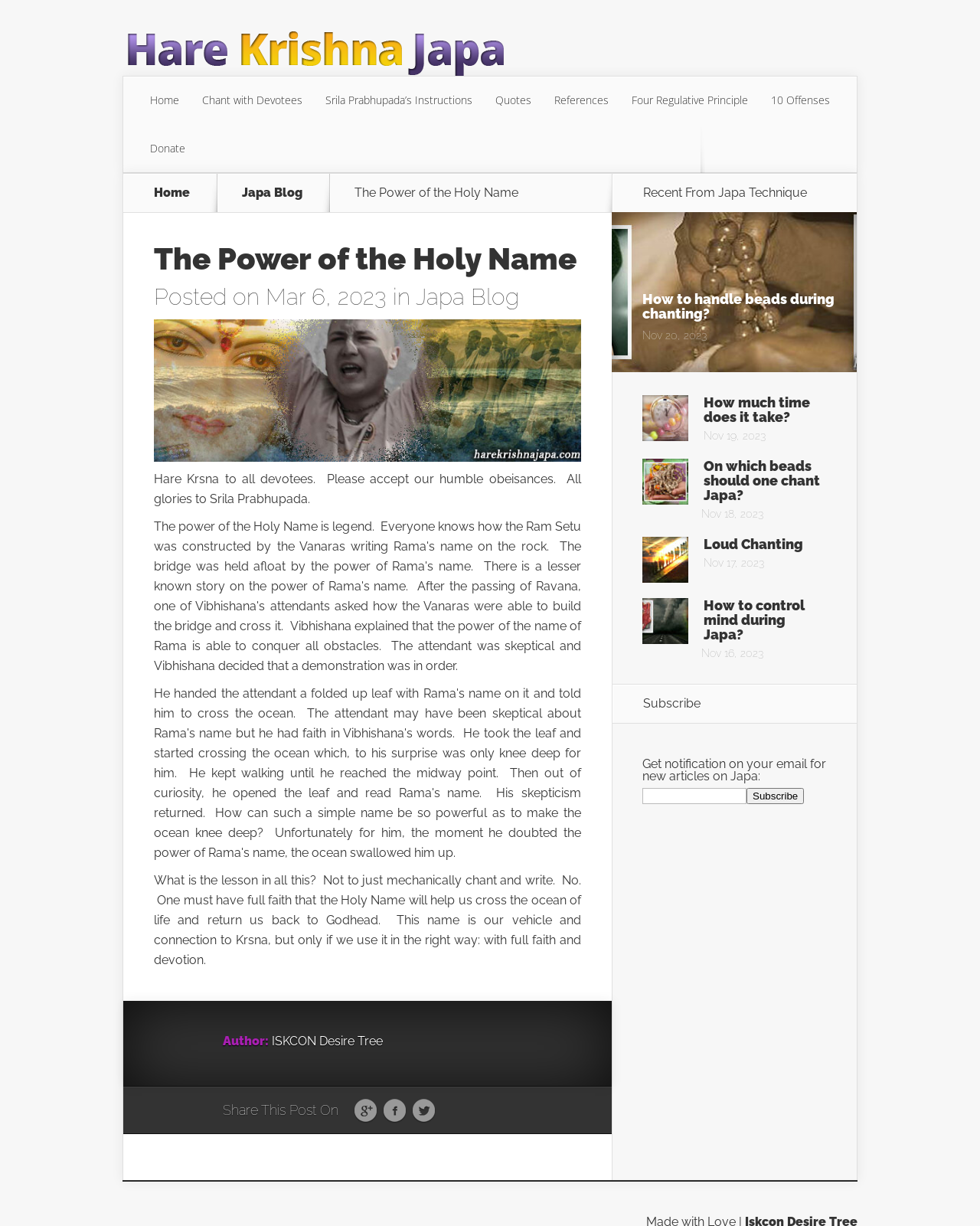Provide the bounding box coordinates for the area that should be clicked to complete the instruction: "Read the recent article 'How to handle beads during chanting?'".

[0.655, 0.238, 0.852, 0.263]